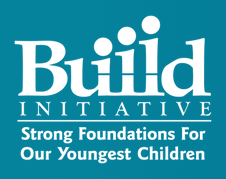What is the focus of the BUILD Initiative?
Using the visual information, answer the question in a single word or phrase.

early childhood development